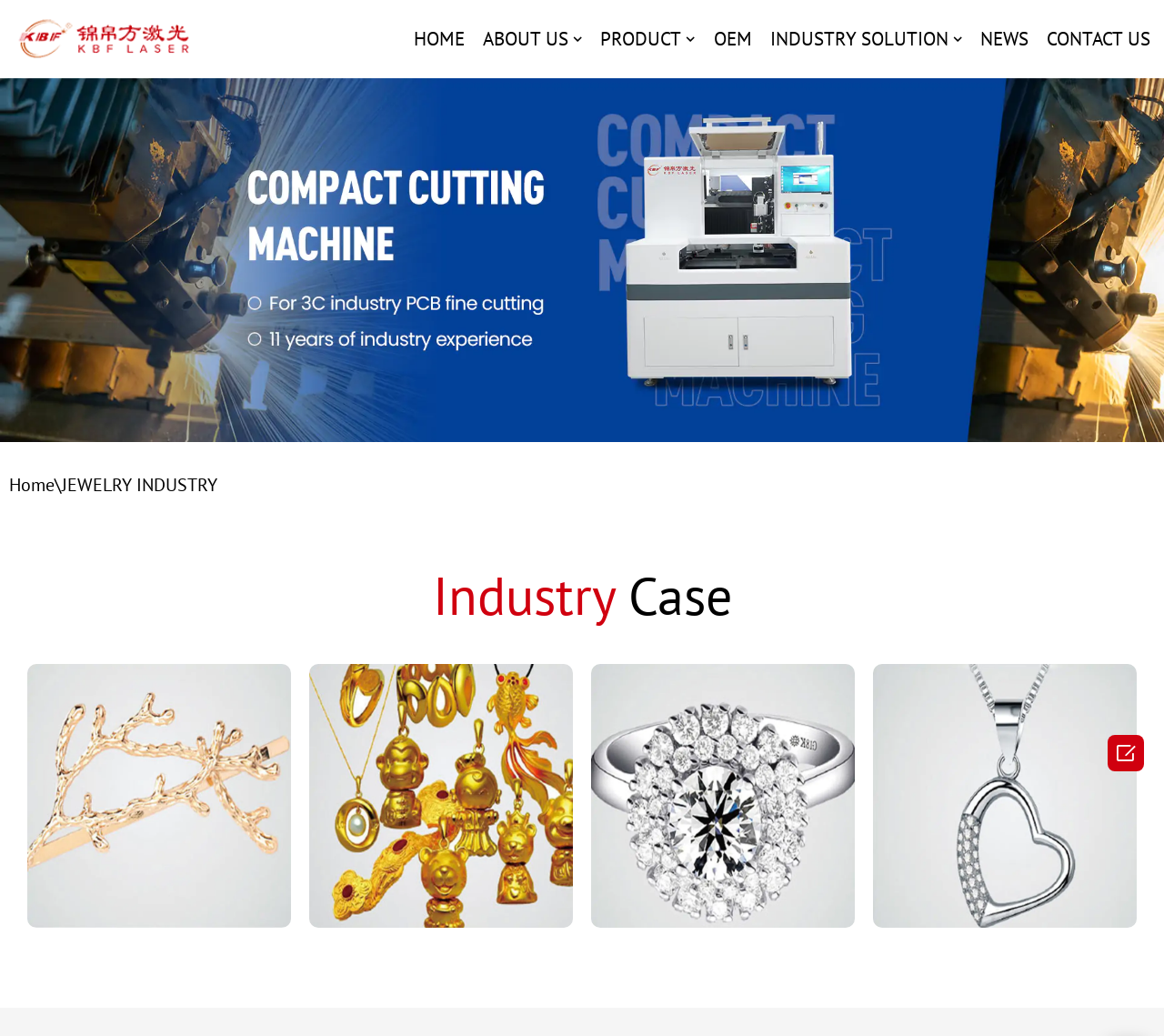Calculate the bounding box coordinates of the UI element given the description: "HOME".

[0.355, 0.027, 0.399, 0.049]